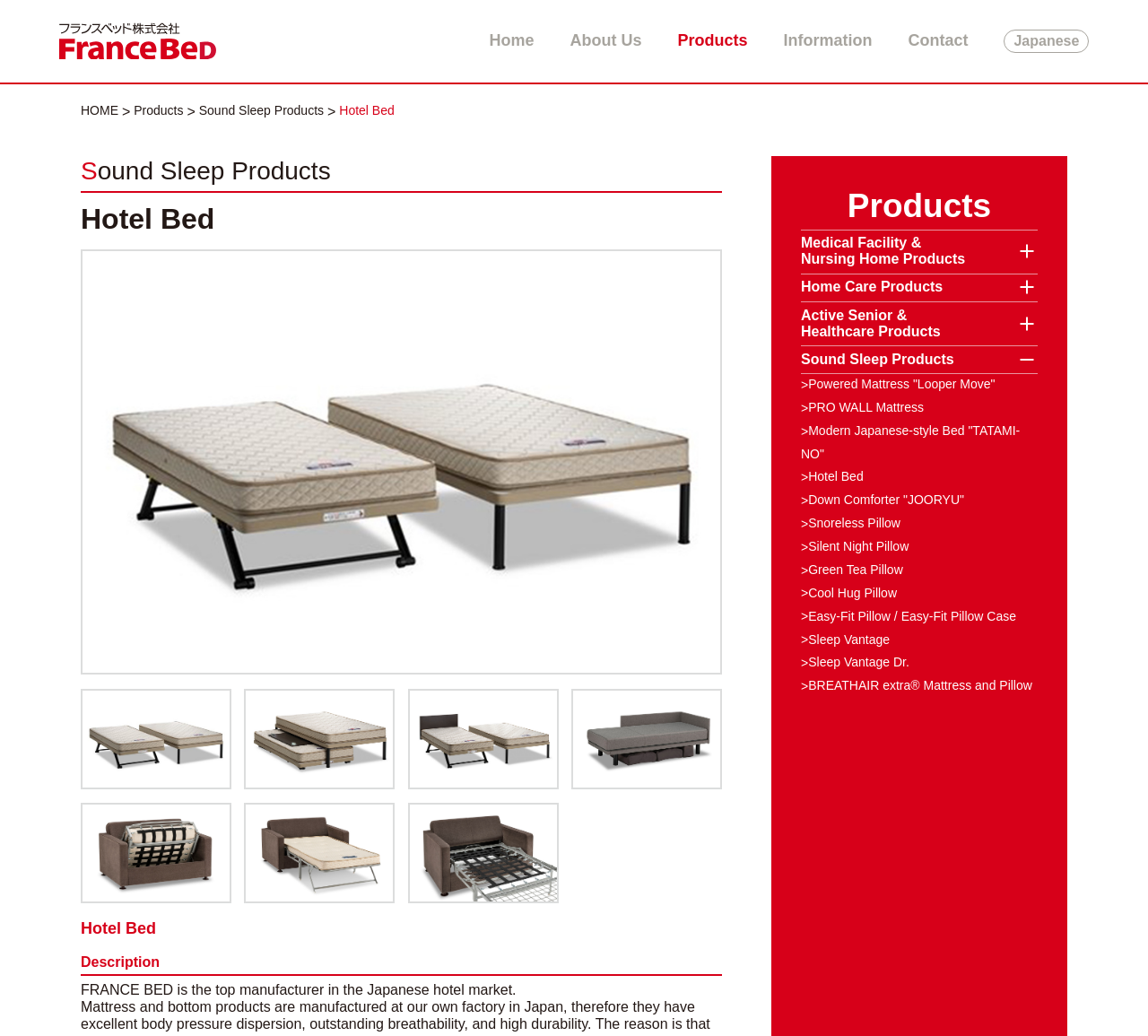Identify the bounding box coordinates of the clickable section necessary to follow the following instruction: "view products". The coordinates should be presented as four float numbers from 0 to 1, i.e., [left, top, right, bottom].

[0.59, 0.029, 0.651, 0.051]